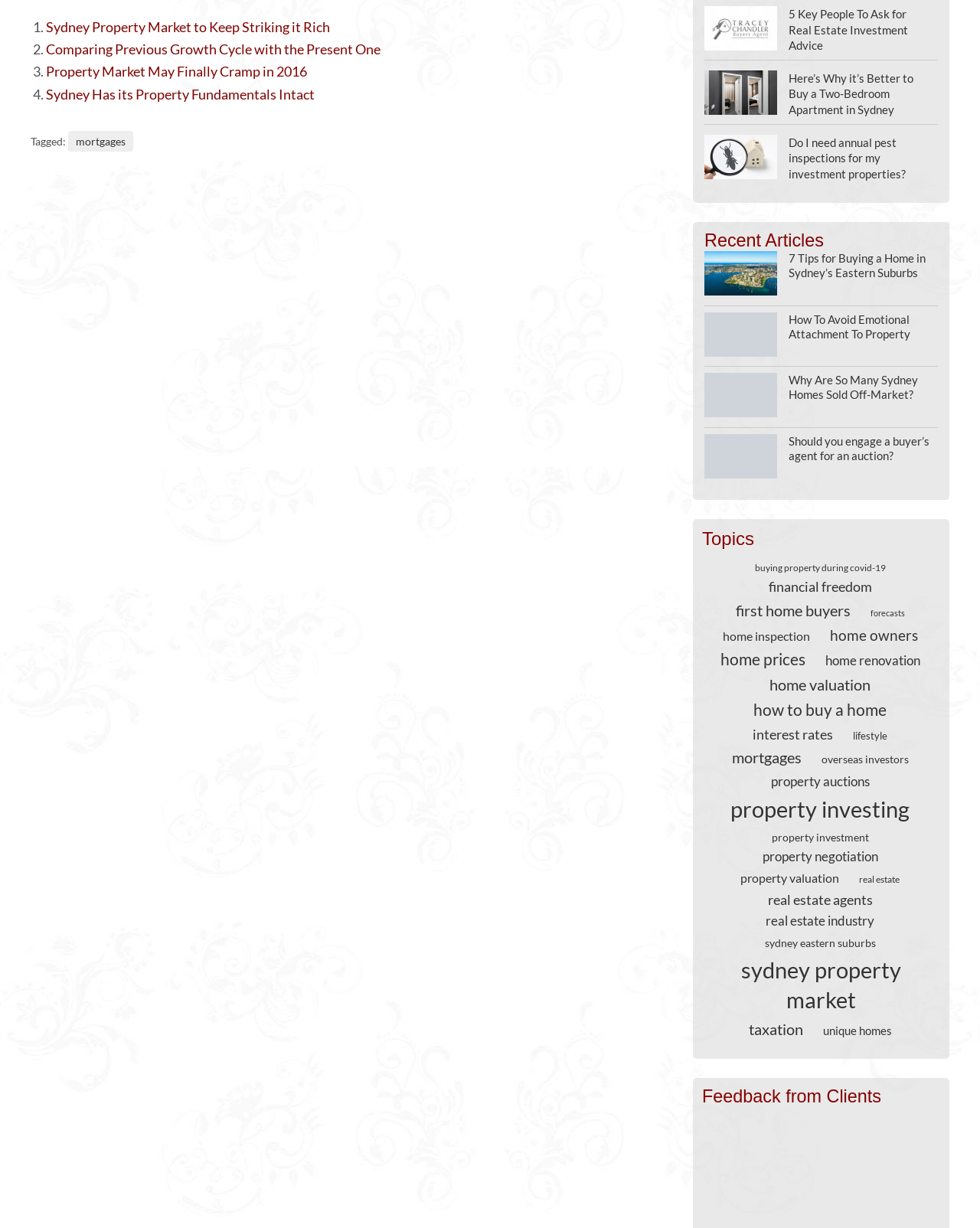Determine the bounding box coordinates of the section I need to click to execute the following instruction: "Check the 'Feedback from Clients' section". Provide the coordinates as four float numbers between 0 and 1, i.e., [left, top, right, bottom].

[0.716, 0.884, 0.959, 0.901]